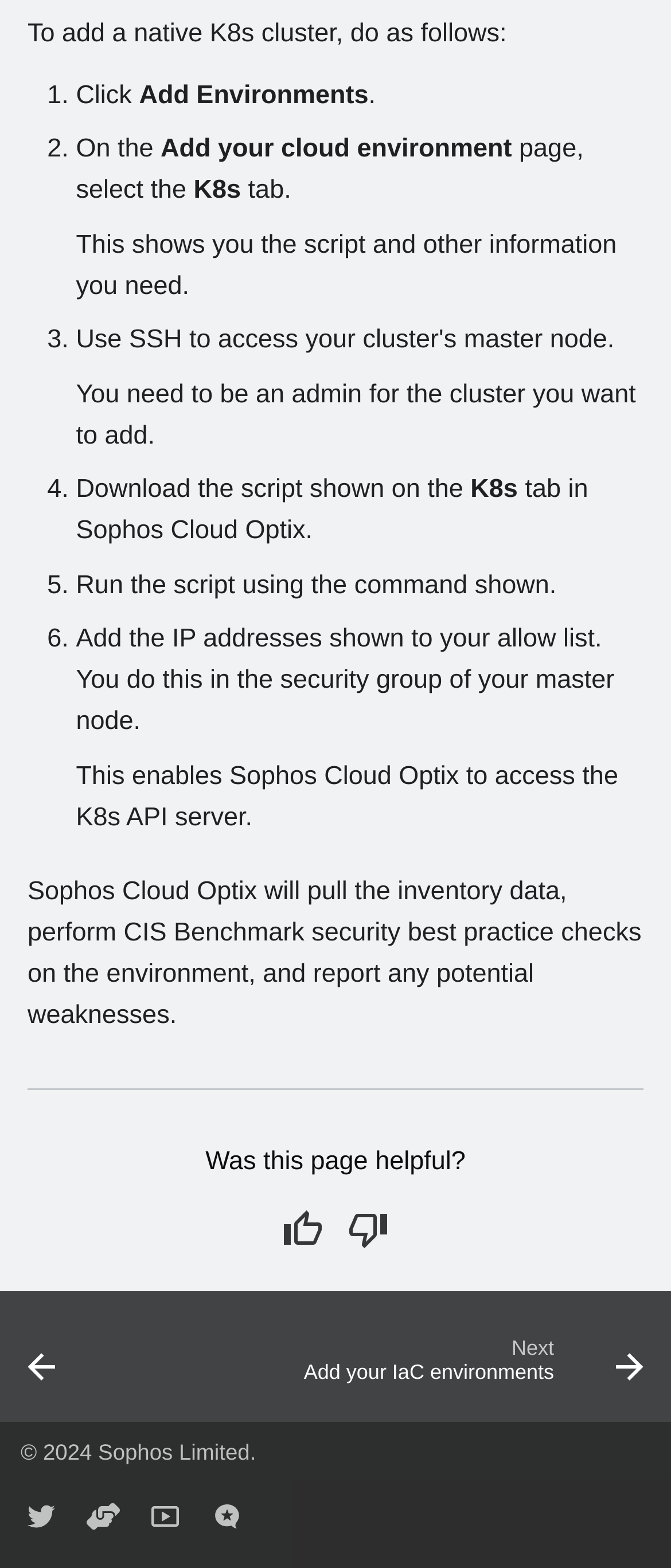What is the purpose of adding IP addresses to the allow list? Observe the screenshot and provide a one-word or short phrase answer.

To access K8s API server